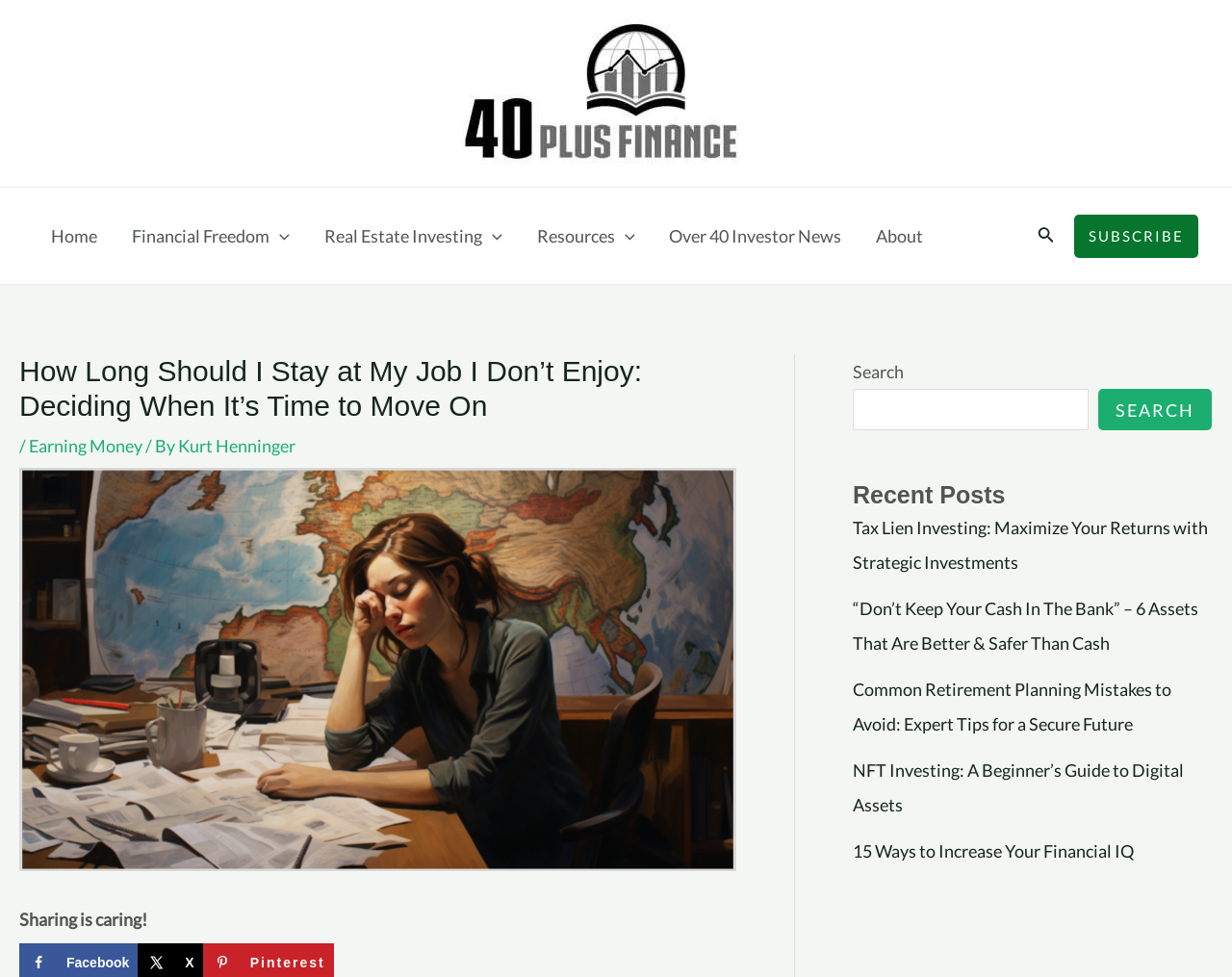Can you pinpoint the bounding box coordinates for the clickable element required for this instruction: "Click the 'Home' link"? The coordinates should be four float numbers between 0 and 1, i.e., [left, top, right, bottom].

[0.027, 0.192, 0.093, 0.291]